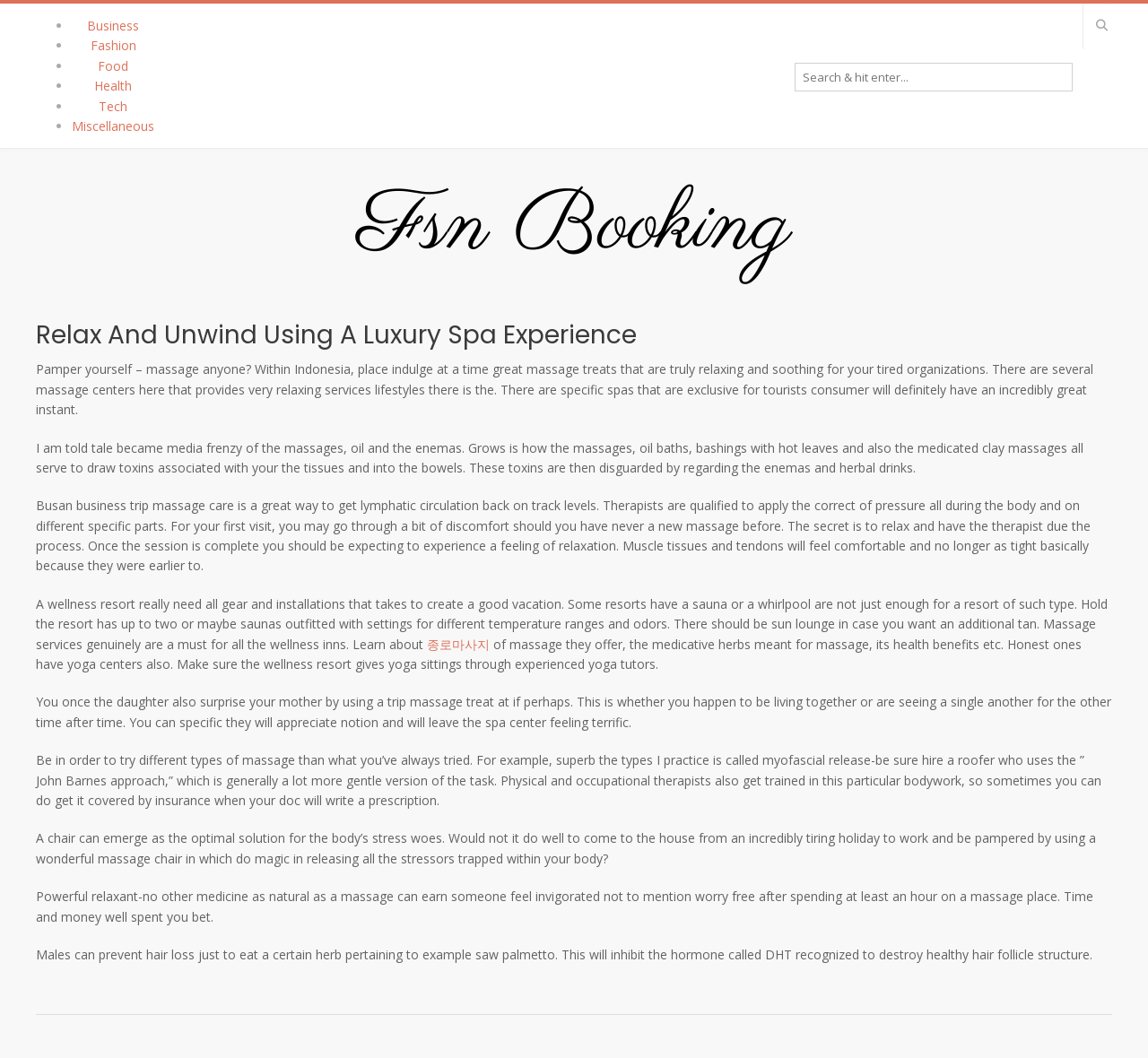Please locate the bounding box coordinates of the element that should be clicked to complete the given instruction: "Click on Business".

[0.076, 0.016, 0.121, 0.032]